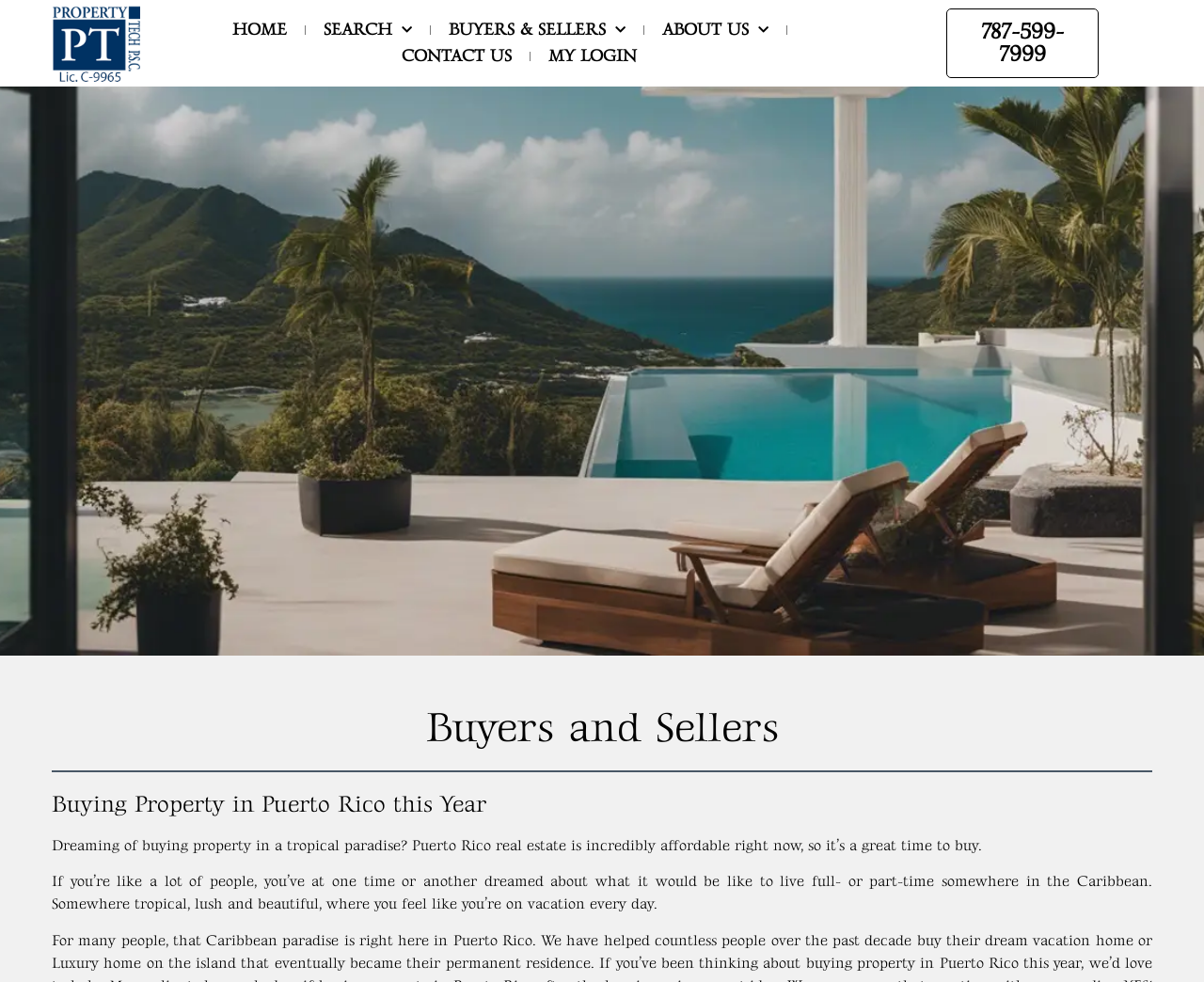Construct a comprehensive caption that outlines the webpage's structure and content.

The webpage is about Home Evaluation and Property Tech, with a focus on buying property in Puerto Rico. At the top, there is a navigation menu with five links: "HOME", "SEARCH", "BUYERS & SELLERS", "ABOUT US", and "CONTACT US", followed by a "MY LOGIN" link. The "SEARCH", "BUYERS & SELLERS", and "ABOUT US" links have dropdown menus. 

On the right side of the navigation menu, there is a phone number "787-599-7999". Below the navigation menu, there is a main content section. The main content is divided into two parts. The first part has a heading "Buyers and Sellers" and a subheading "Buying Property in Puerto Rico this Year". 

Under the subheading, there are two paragraphs of text. The first paragraph describes the affordability of Puerto Rico real estate, and the second paragraph talks about the dream of living in a tropical paradise. The text is positioned in the middle of the page, with a significant amount of space above and below it.